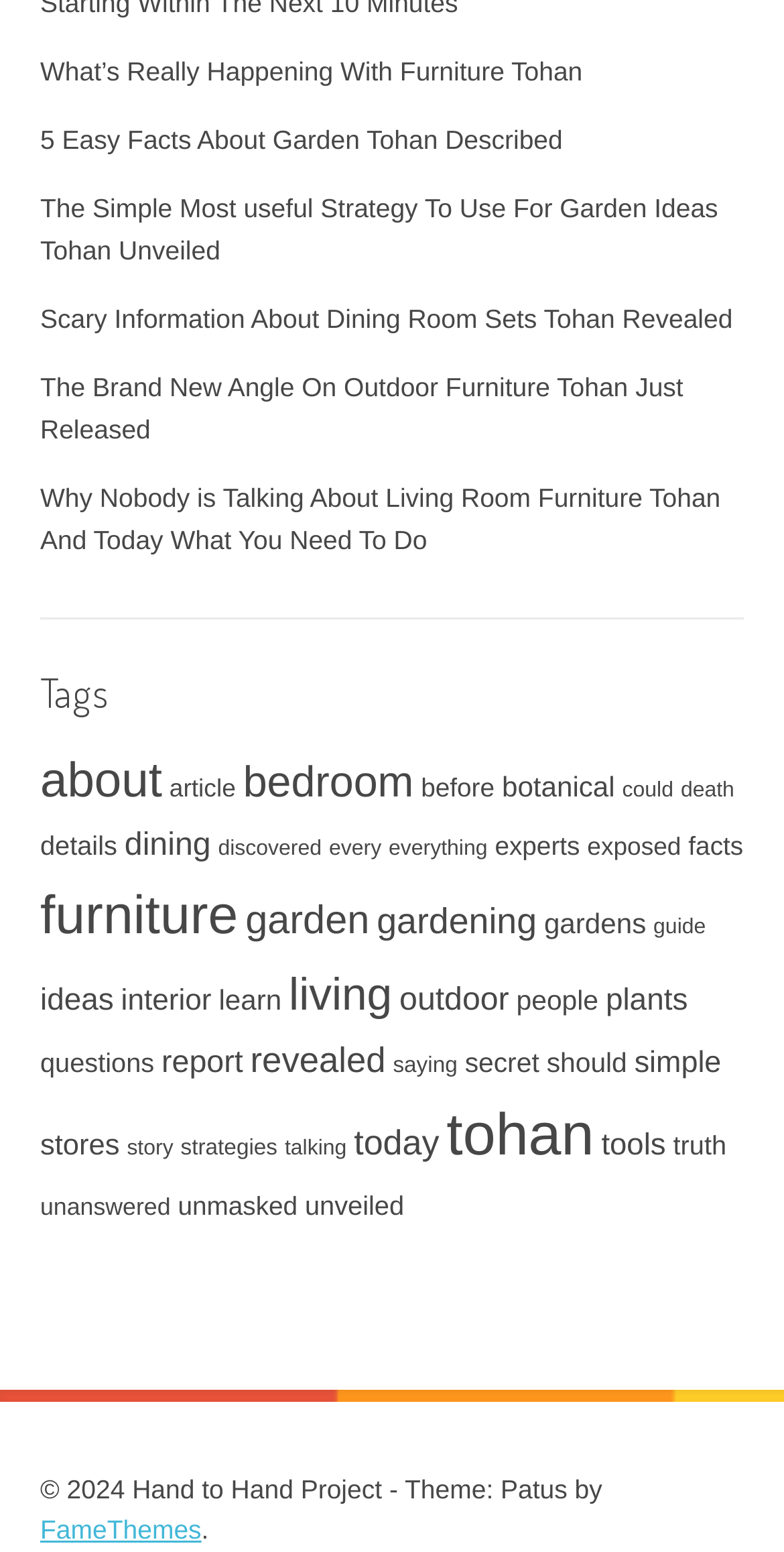Utilize the details in the image to give a detailed response to the question: How many items are there in the 'Living' category?

By examining the links under the 'Tags' heading, I found the link 'living (112 items)', which indicates that there are 112 items in the 'Living' category.